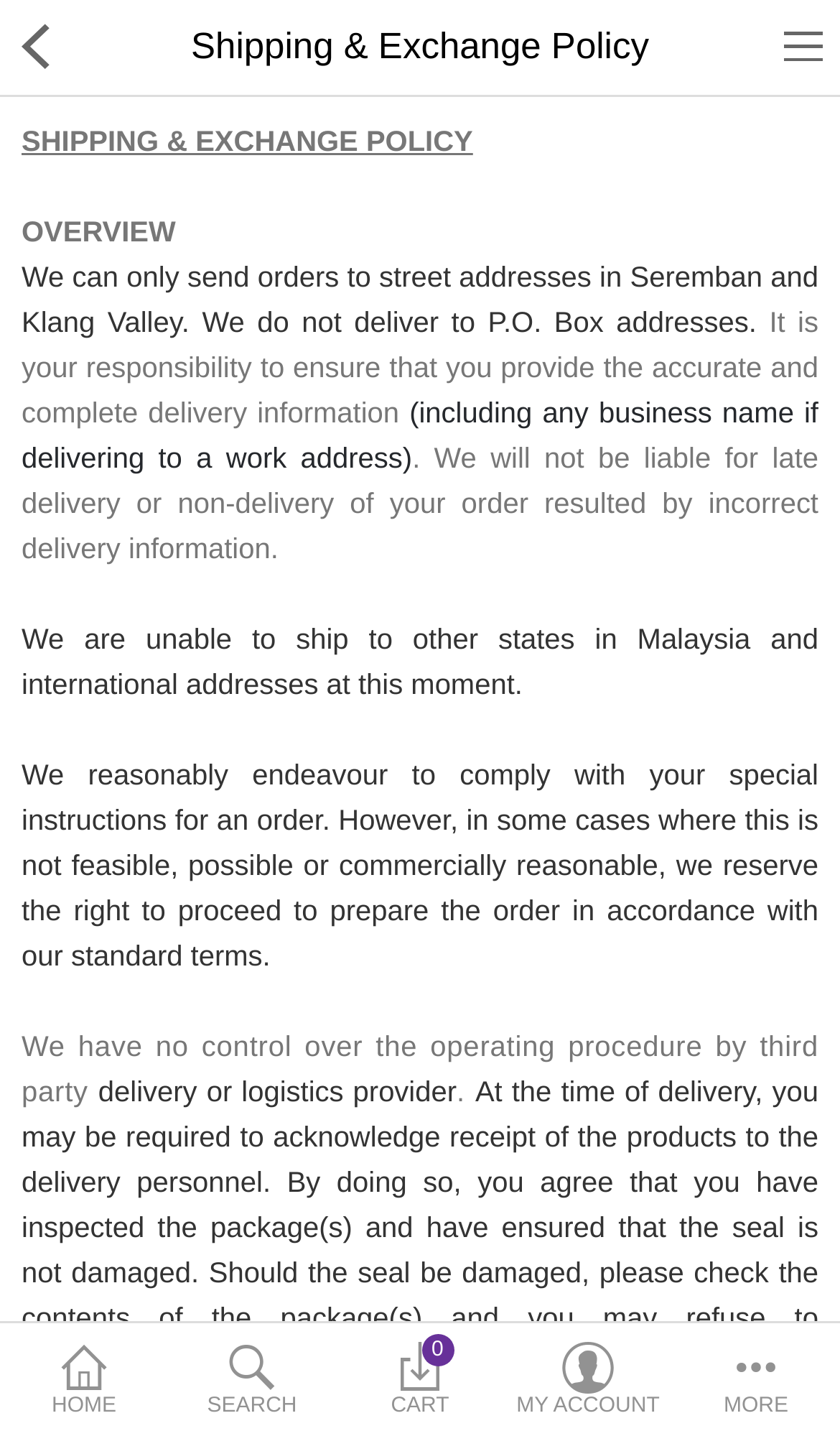Can the website deliver to P.O. Box addresses?
Carefully analyze the image and provide a thorough answer to the question.

The webpage explicitly states that 'We do not deliver to P.O. Box addresses.' This indicates that the website does not provide delivery services to P.O. Box addresses.